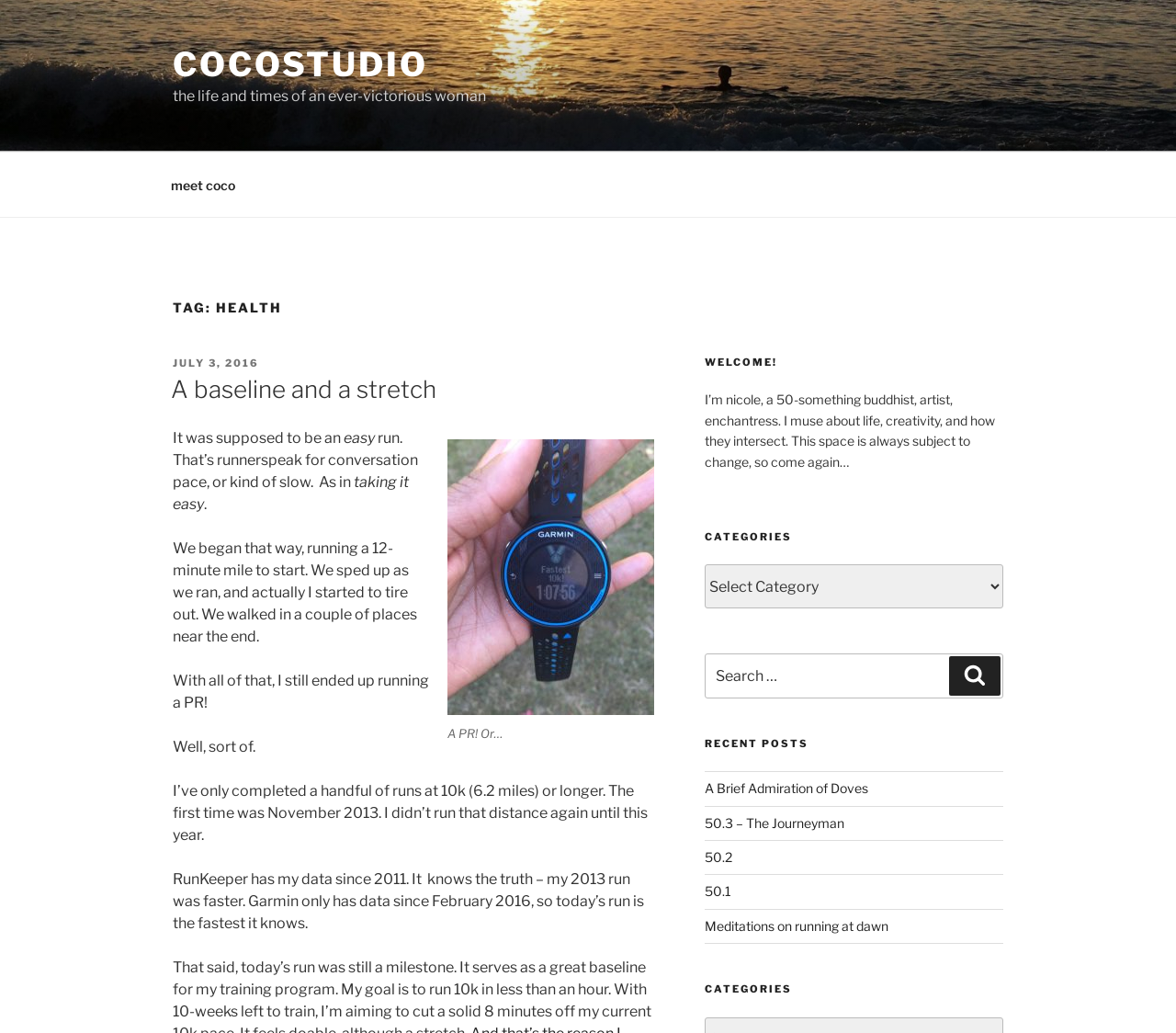Locate the bounding box coordinates of the UI element described by: "meet coco". Provide the coordinates as four float numbers between 0 and 1, formatted as [left, top, right, bottom].

[0.131, 0.157, 0.213, 0.201]